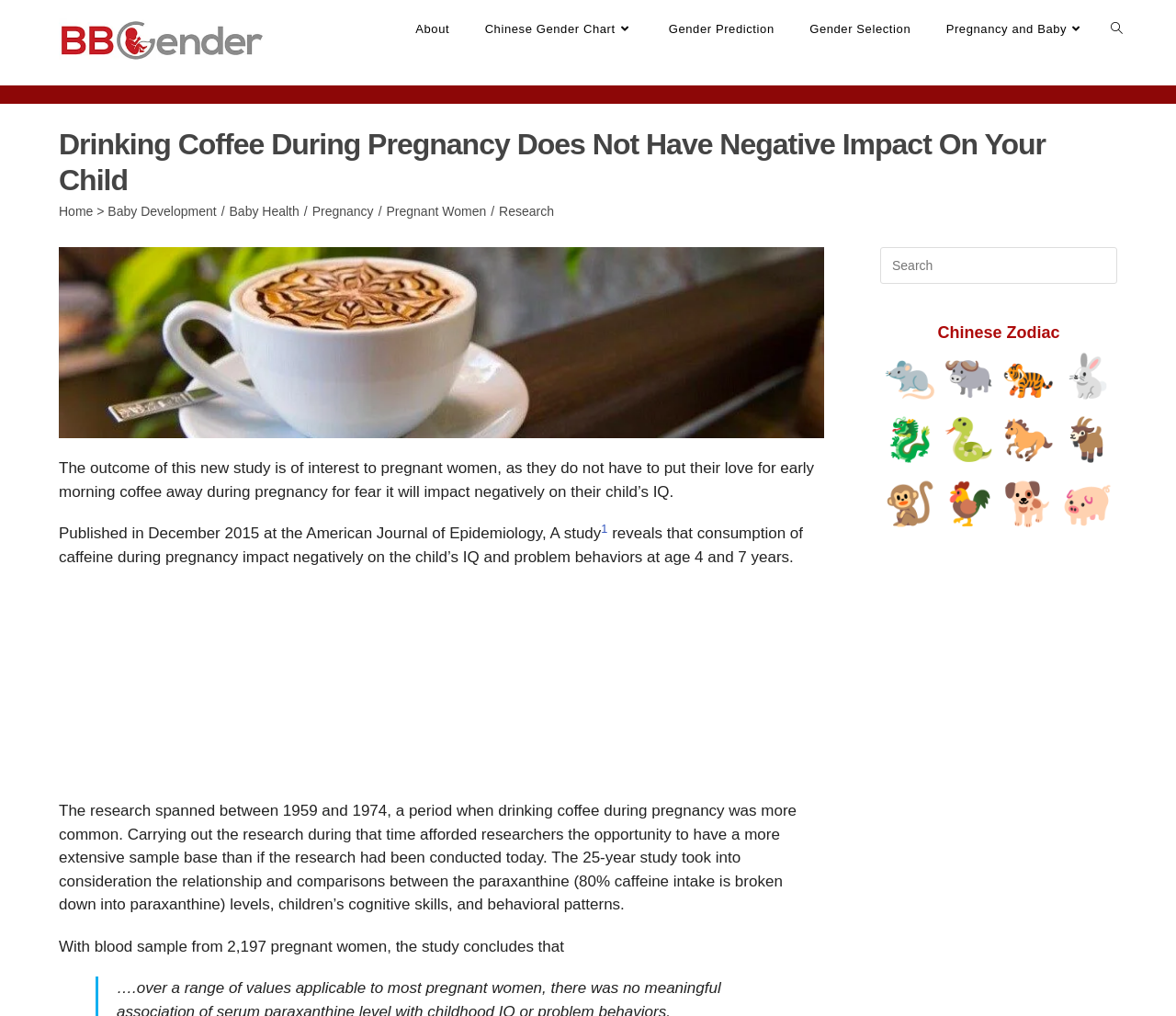Kindly determine the bounding box coordinates for the clickable area to achieve the given instruction: "Read the article about drinking coffee during pregnancy".

[0.05, 0.452, 0.692, 0.493]